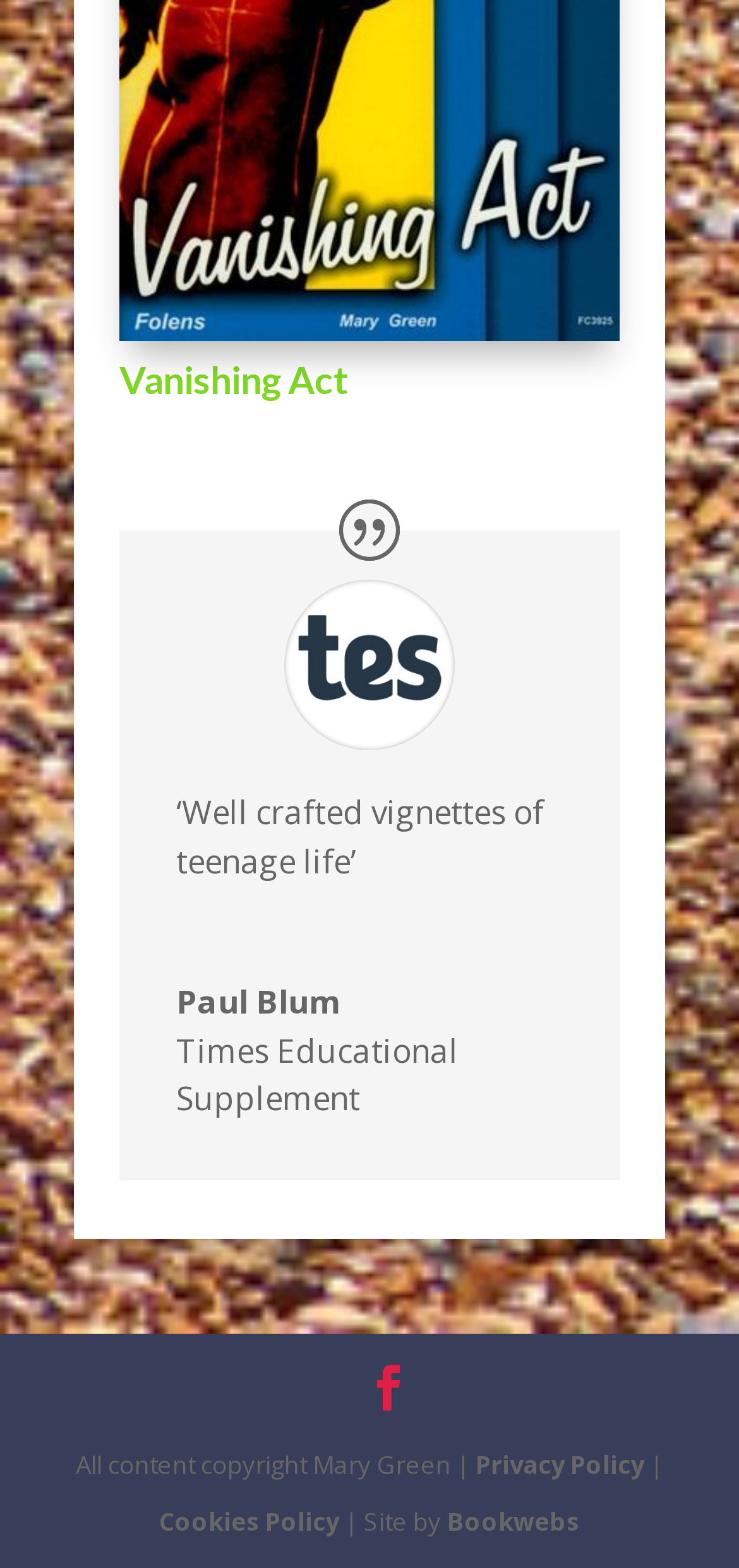Give a concise answer using one word or a phrase to the following question:
Who is the reviewer?

Paul Blum